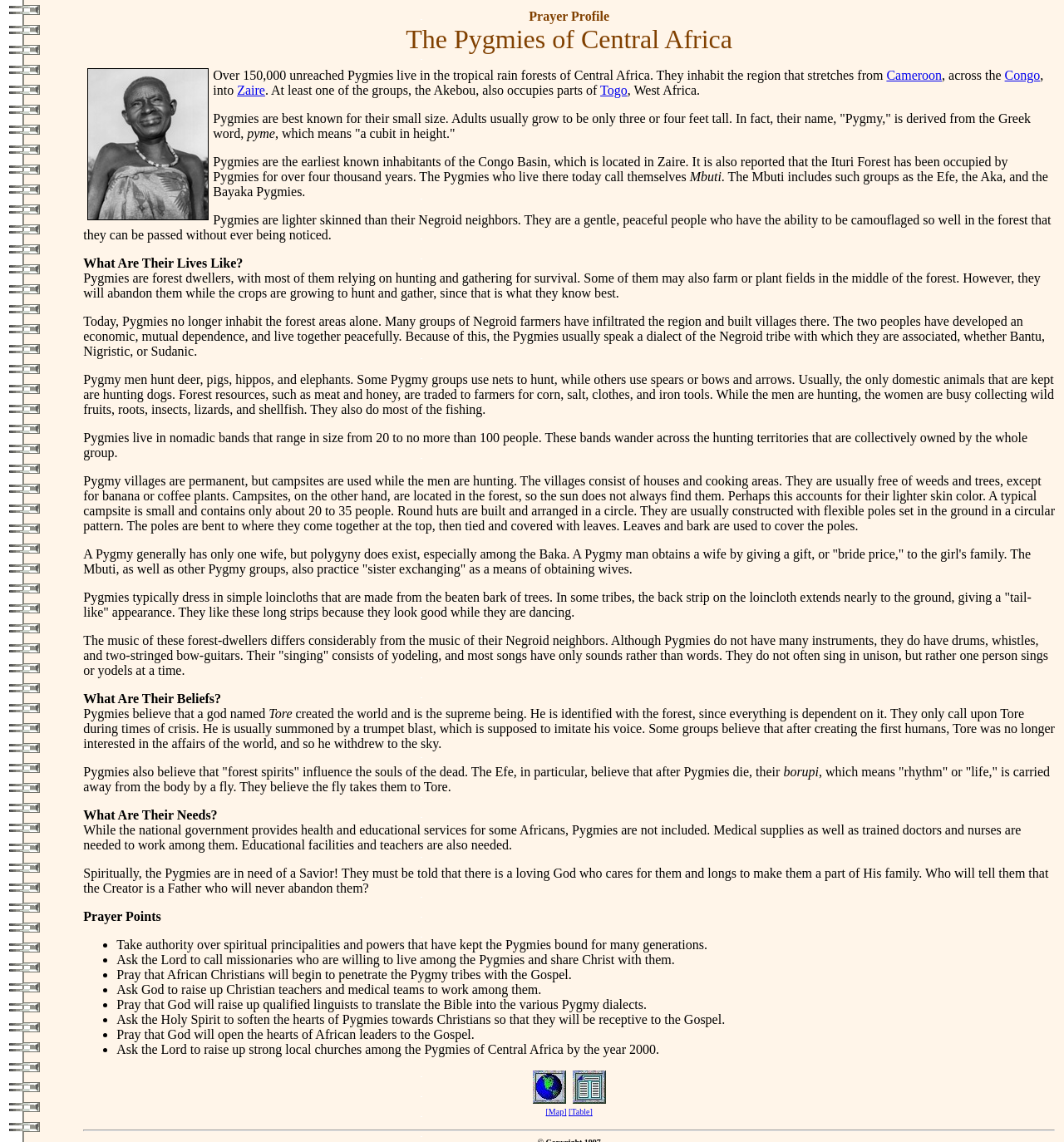Find the bounding box coordinates for the element that must be clicked to complete the instruction: "Click on Cameroon". The coordinates should be four float numbers between 0 and 1, indicated as [left, top, right, bottom].

[0.833, 0.06, 0.885, 0.072]